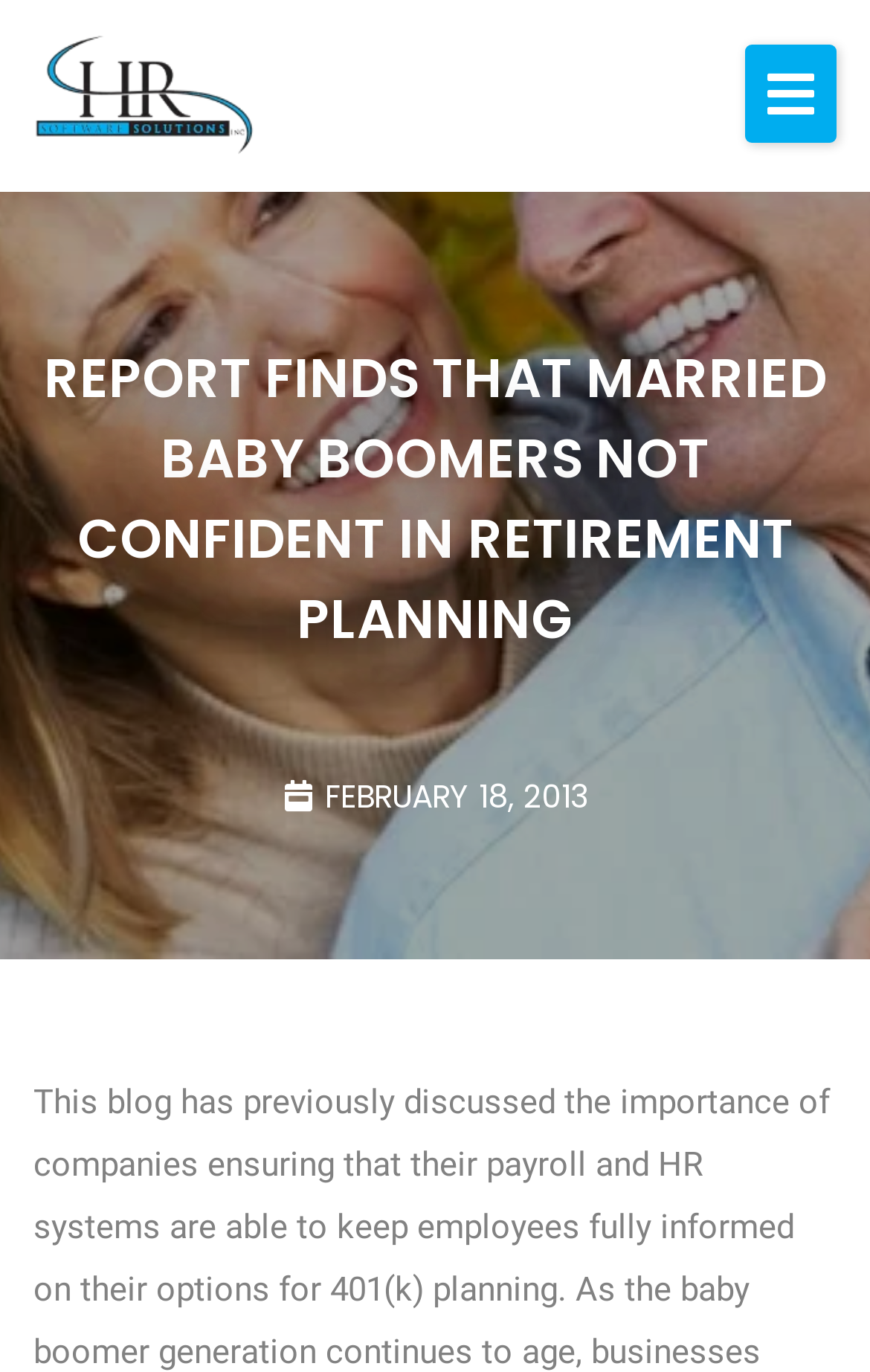Answer with a single word or phrase: 
Is there a button present on the page?

Yes